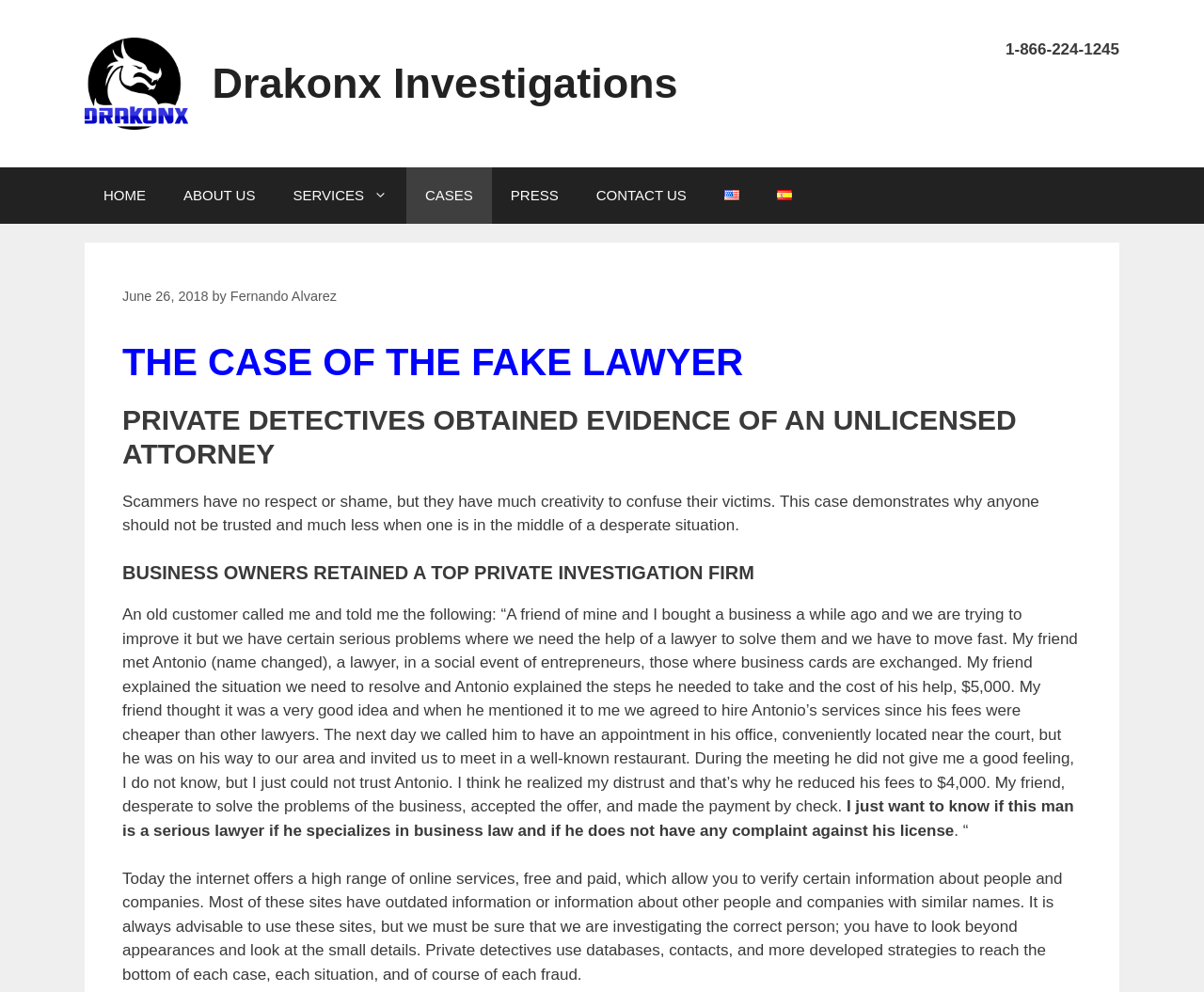Carefully observe the image and respond to the question with a detailed answer:
What language options are available on the webpage?

The language options can be found in the navigation section of the webpage, which is a primary navigation element with a bounding box coordinate of [0.0, 0.169, 1.0, 0.226]. The links 'English' and 'Español' are child elements of the navigation section, indicating that these are the available language options.